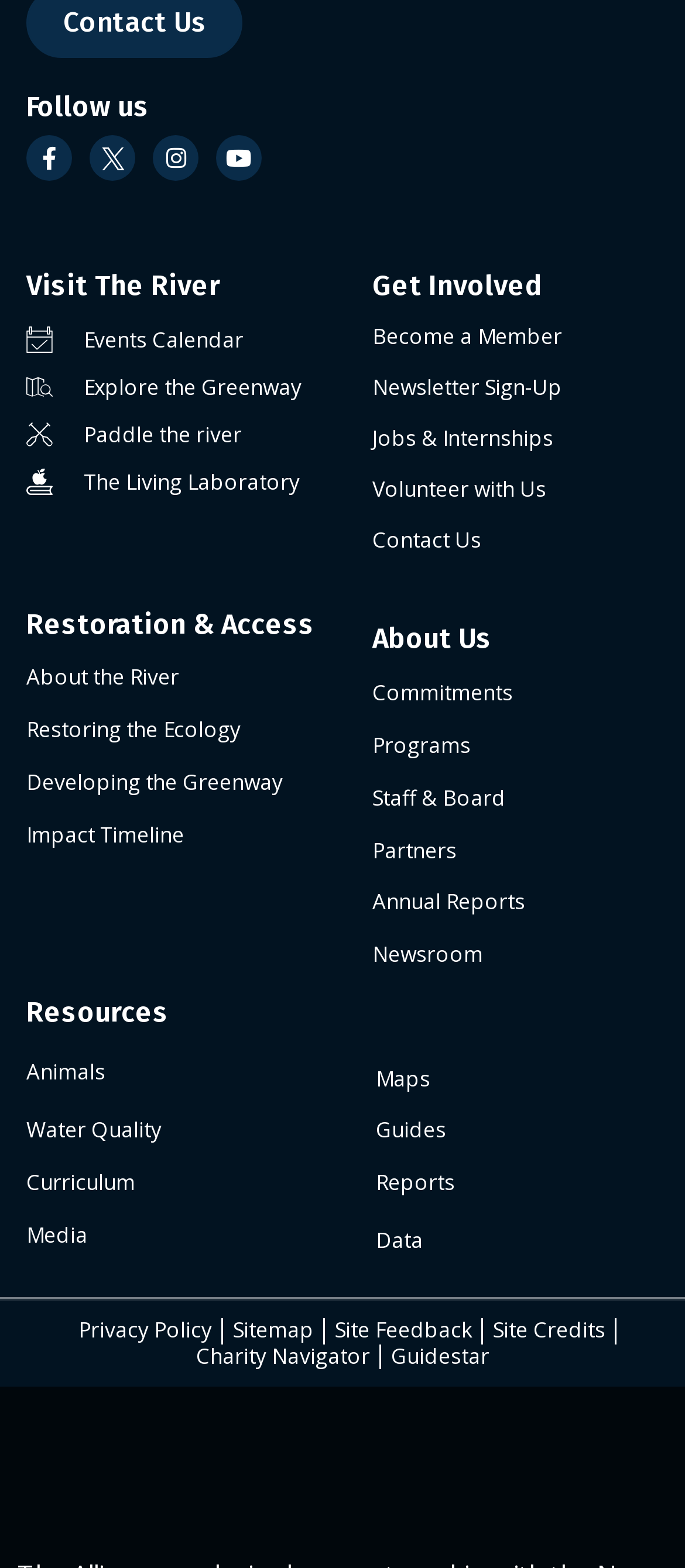Locate the bounding box coordinates of the area to click to fulfill this instruction: "Follow us on Facebook". The bounding box should be presented as four float numbers between 0 and 1, in the order [left, top, right, bottom].

[0.038, 0.087, 0.105, 0.116]